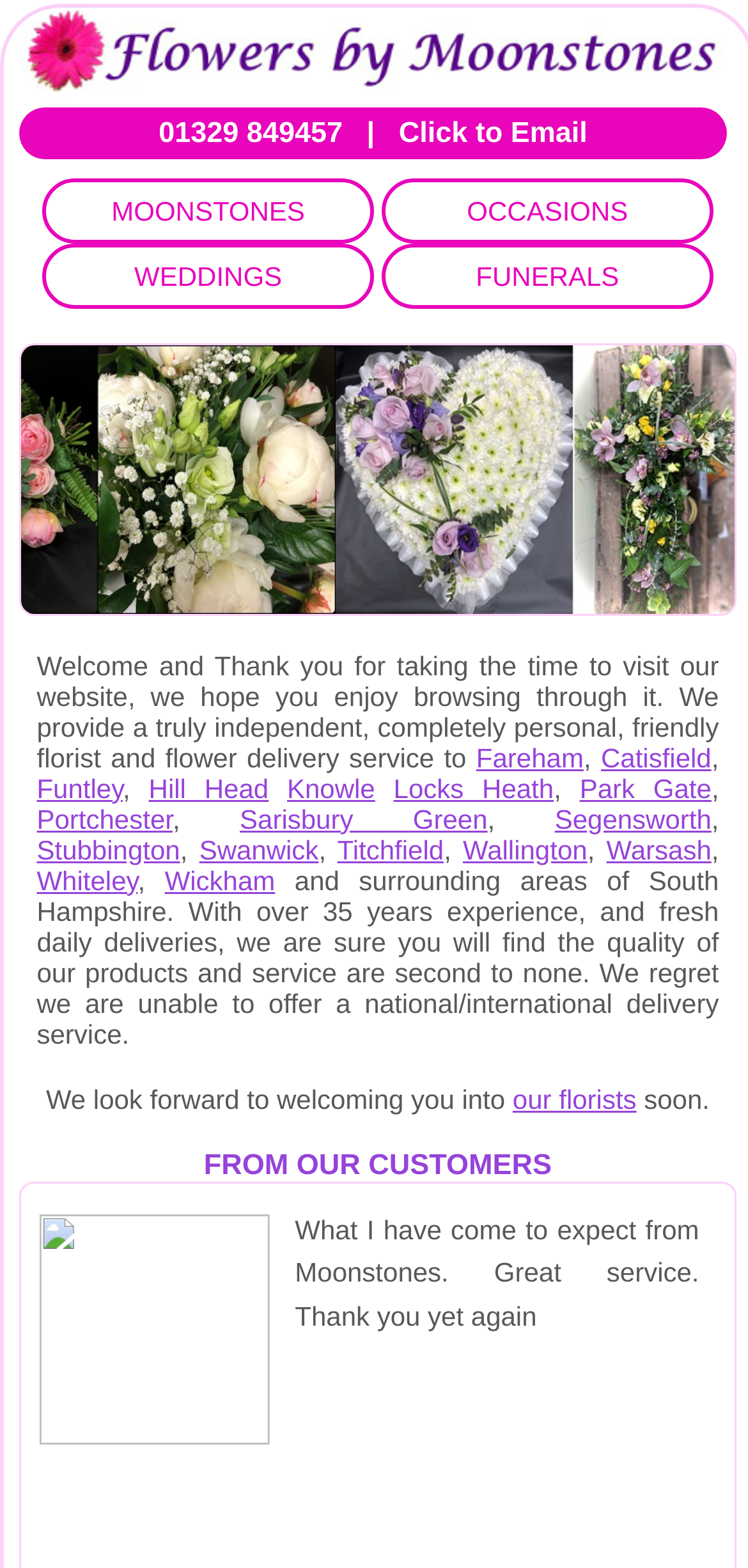Predict the bounding box coordinates of the area that should be clicked to accomplish the following instruction: "Learn about Handtied Bouquets". The bounding box coordinates should consist of four float numbers between 0 and 1, i.e., [left, top, right, bottom].

[0.249, 0.239, 0.761, 0.28]